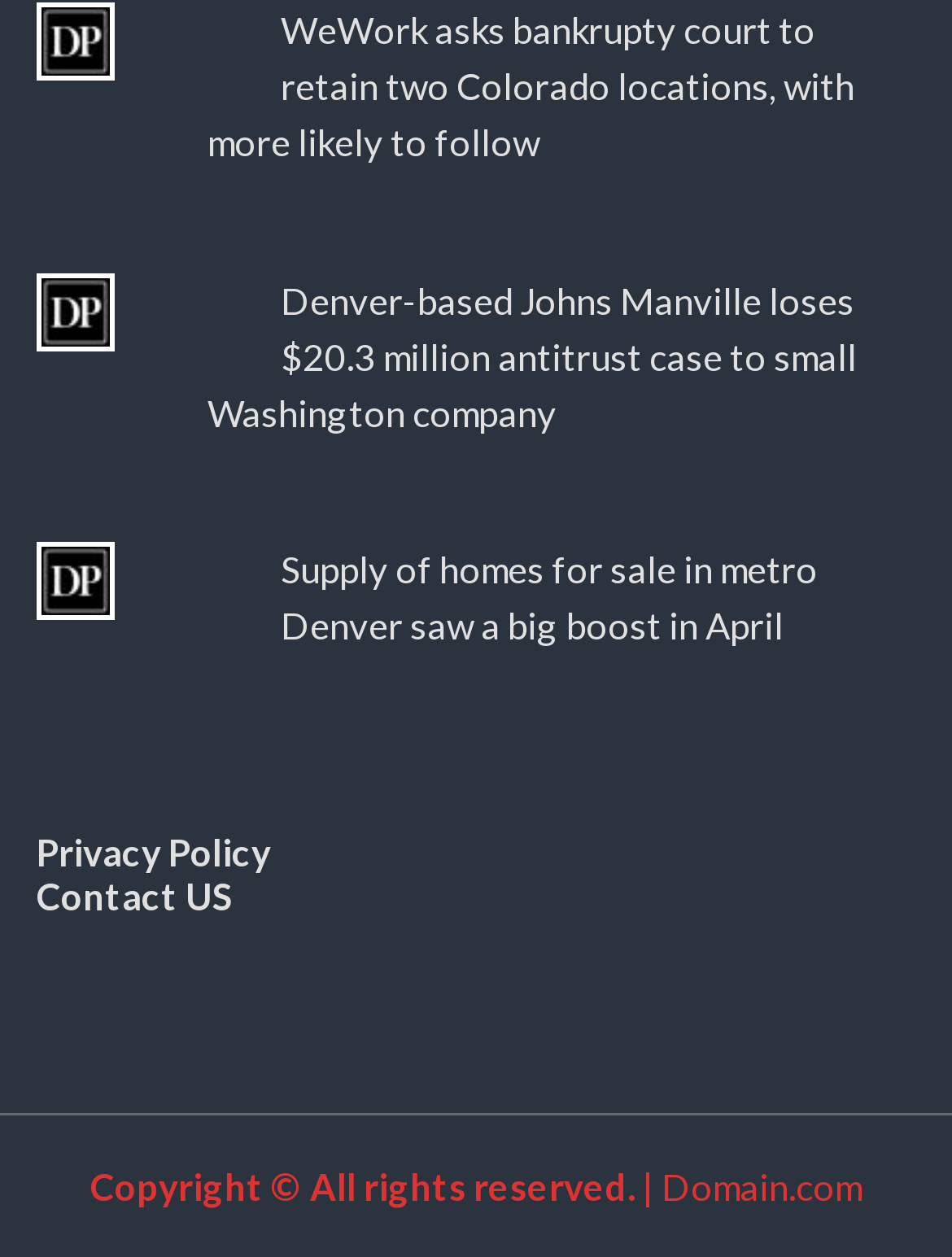Use the information in the screenshot to answer the question comprehensively: Where is Johns Manville based?

The second heading on the page is 'Denver-based Johns Manville loses $20.3 million antitrust case to small Washington company', which indicates that Johns Manville is based in Denver.